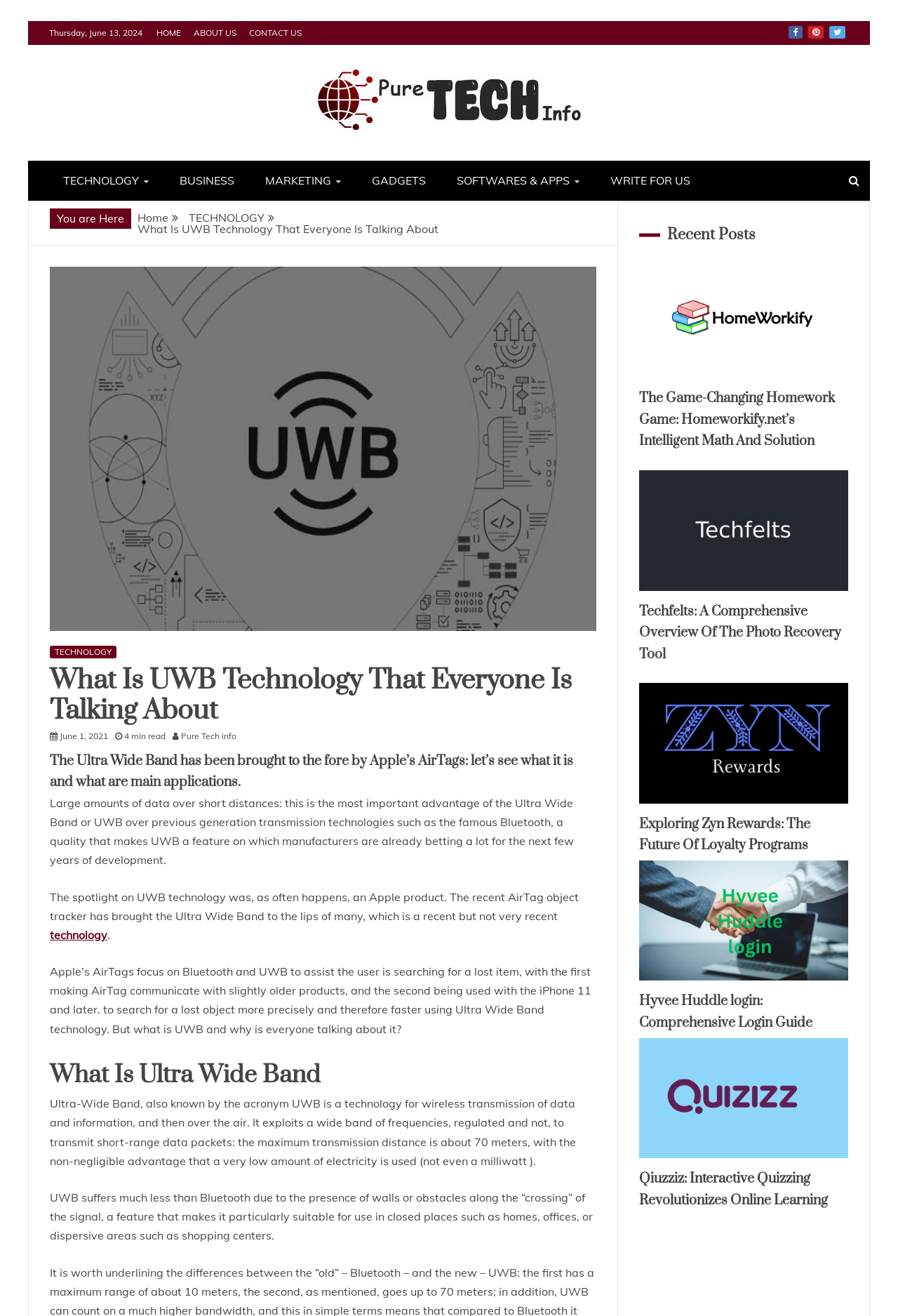Please specify the coordinates of the bounding box for the element that should be clicked to carry out this instruction: "Learn more about 'Homeworkify'". The coordinates must be four float numbers between 0 and 1, formatted as [left, top, right, bottom].

[0.711, 0.196, 0.945, 0.287]